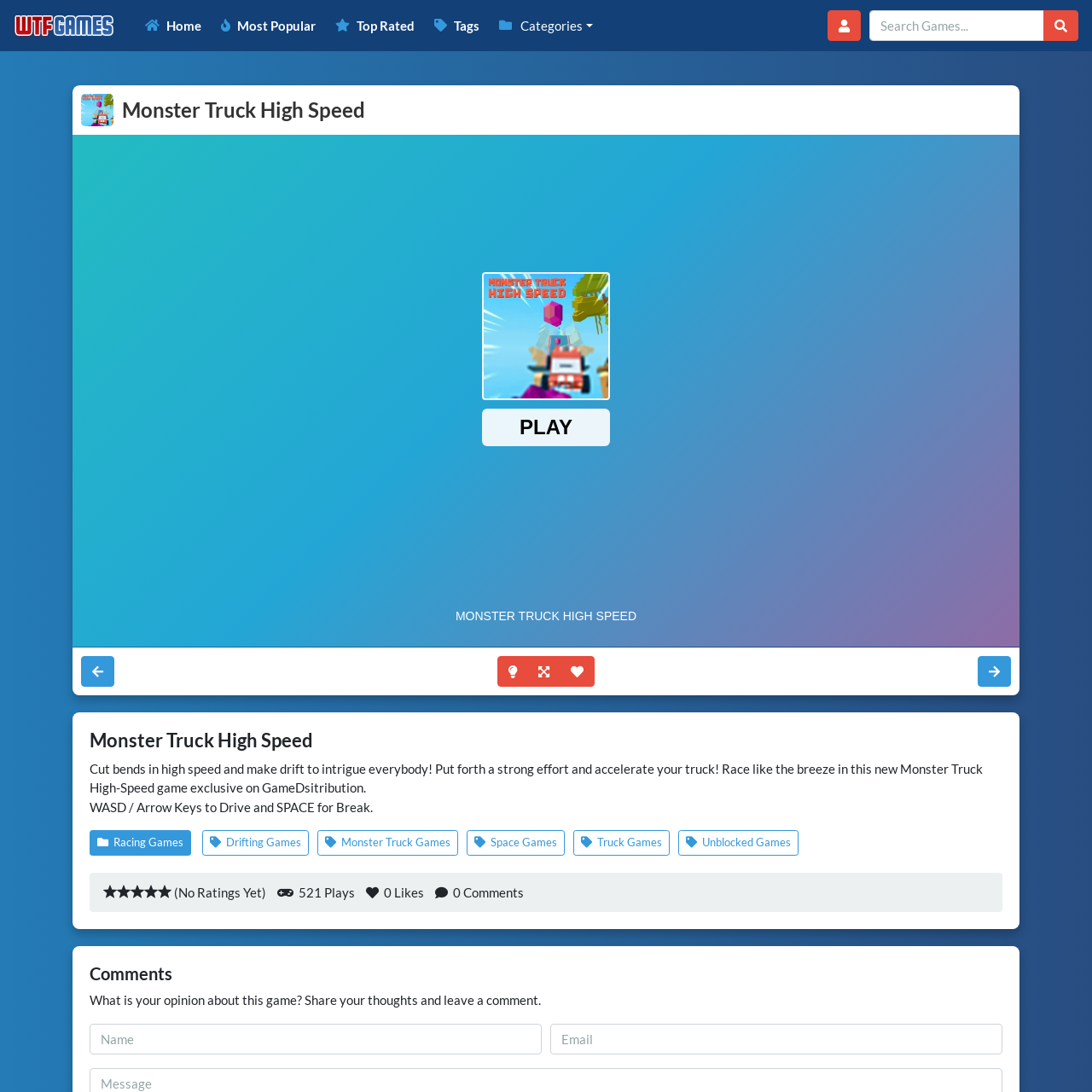Extract the bounding box coordinates for the HTML element that matches this description: "Space Games". The coordinates should be four float numbers between 0 and 1, i.e., [left, top, right, bottom].

[0.427, 0.76, 0.517, 0.784]